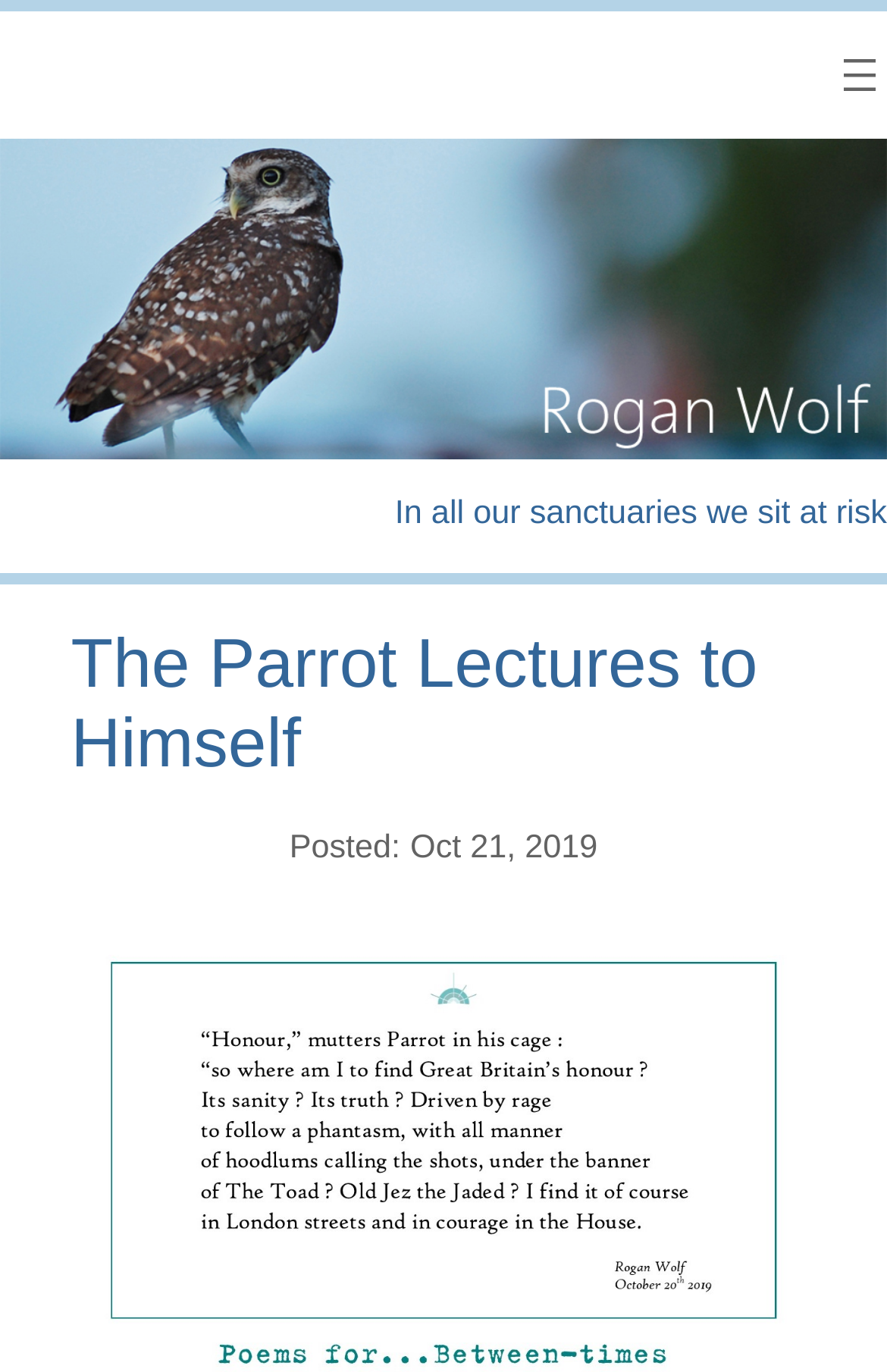When was the poem posted?
Please answer using one word or phrase, based on the screenshot.

Oct 21, 2019